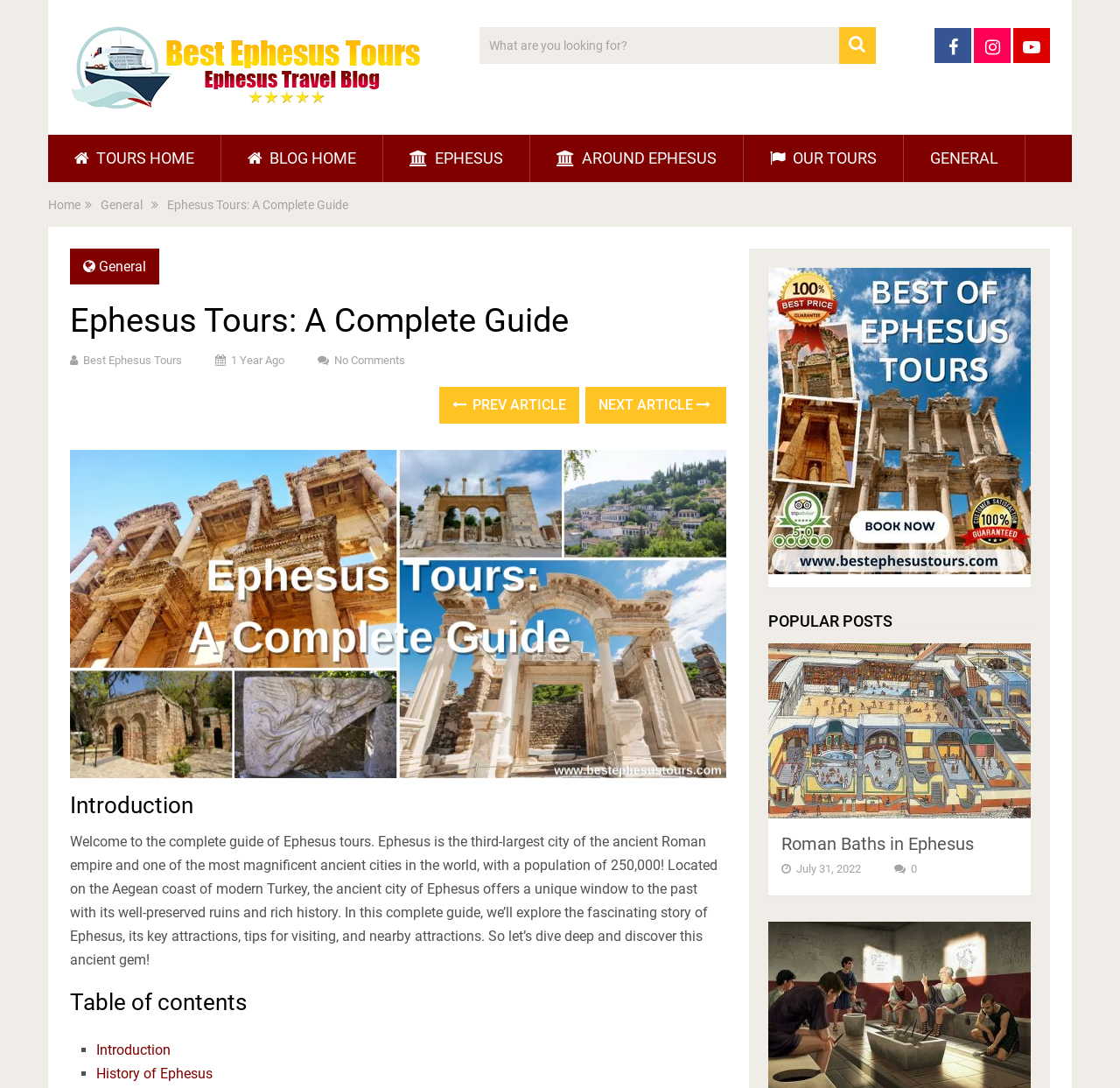Using the description "Best Ephesus Tours", locate and provide the bounding box of the UI element.

[0.074, 0.325, 0.162, 0.337]